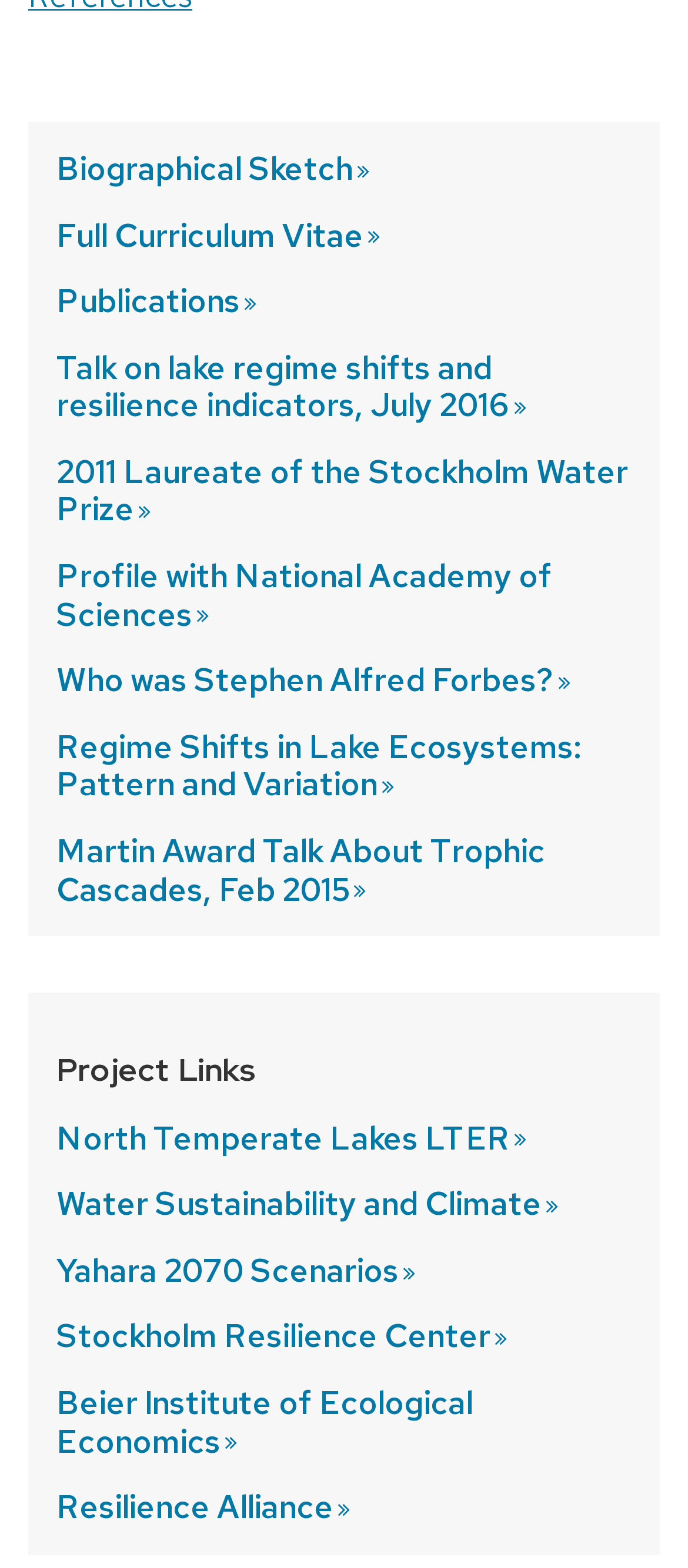What is the first link on the webpage?
Kindly offer a detailed explanation using the data available in the image.

The first link on the webpage is 'Biographical Sketch' which is located at the top left corner of the webpage with a bounding box of [0.082, 0.094, 0.544, 0.12].